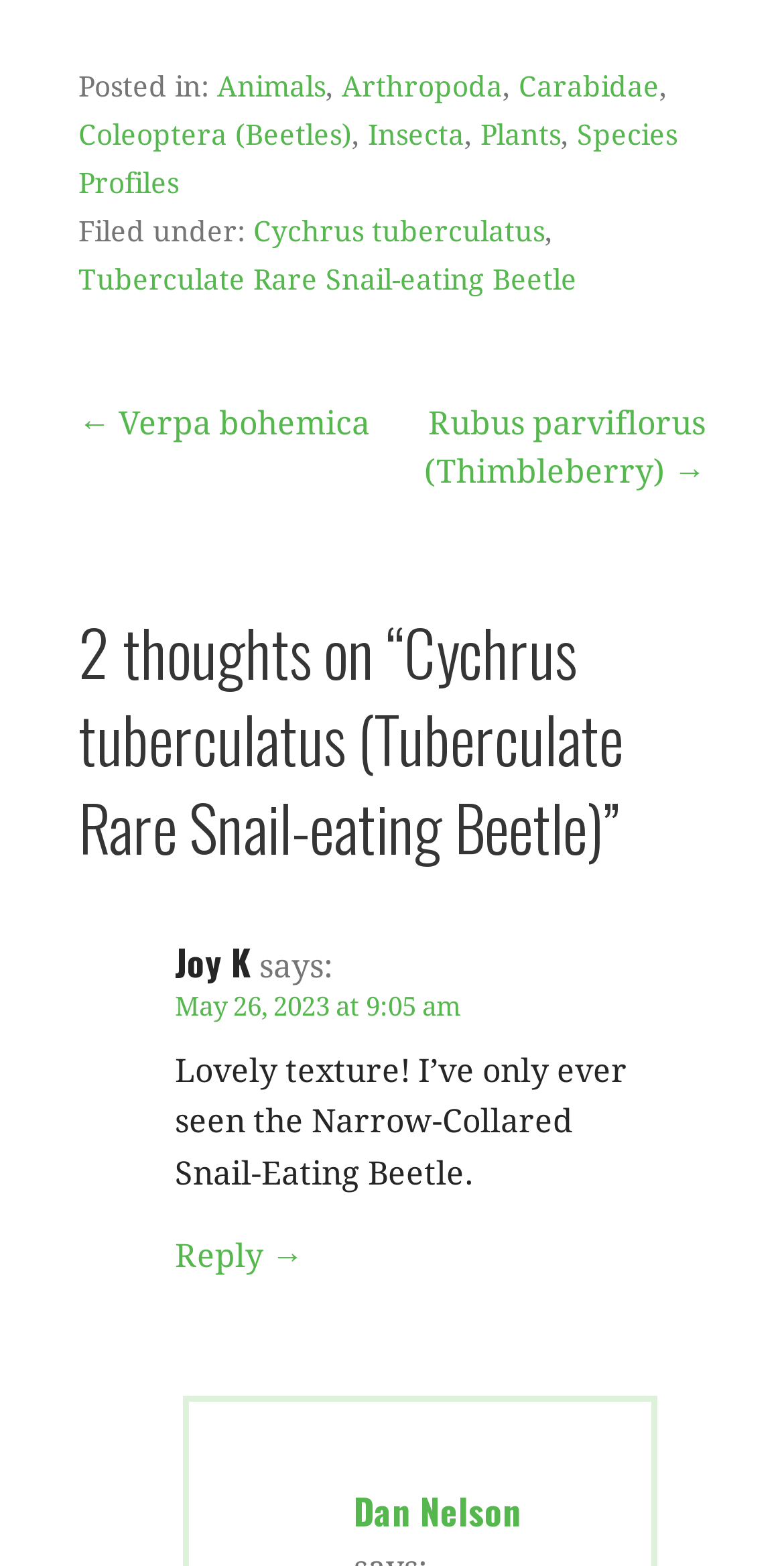What is the name of the beetle in the post?
Based on the screenshot, answer the question with a single word or phrase.

Cychrus tuberculatus